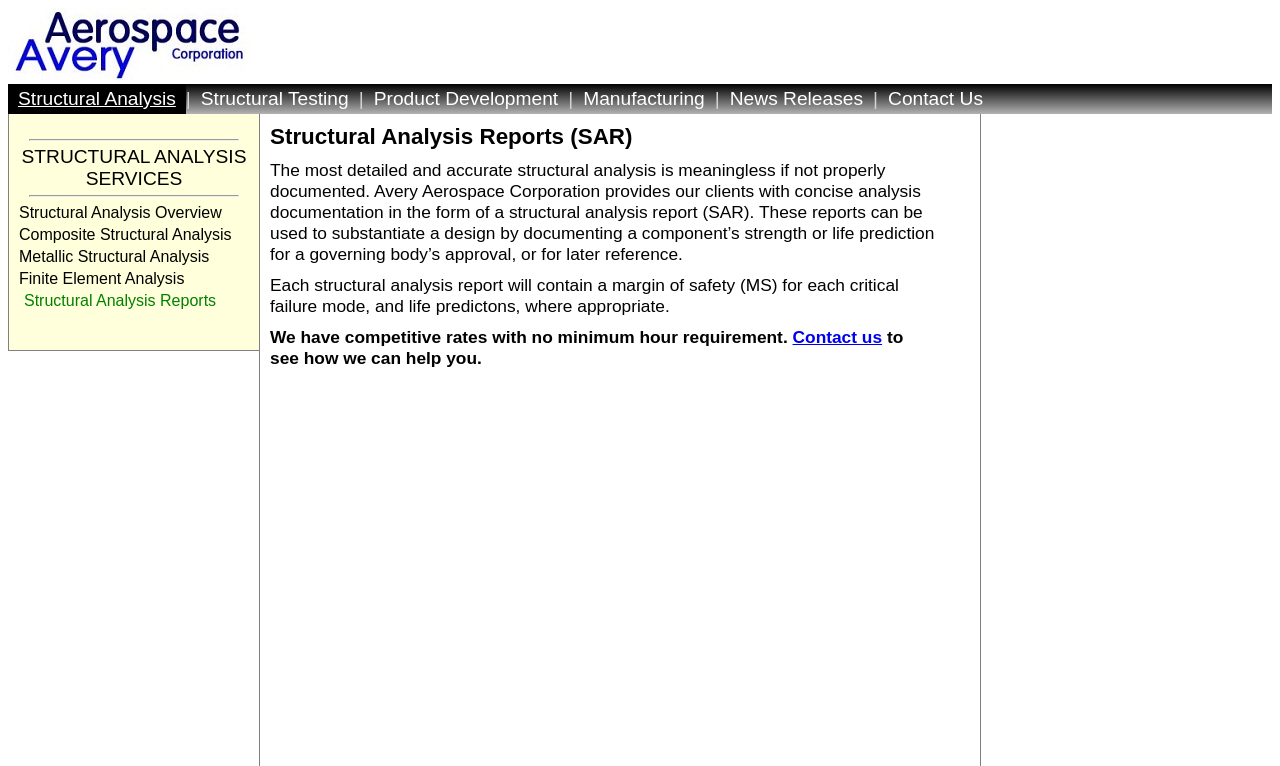Determine the bounding box coordinates for the UI element matching this description: "Structural Analysis".

[0.006, 0.11, 0.145, 0.149]